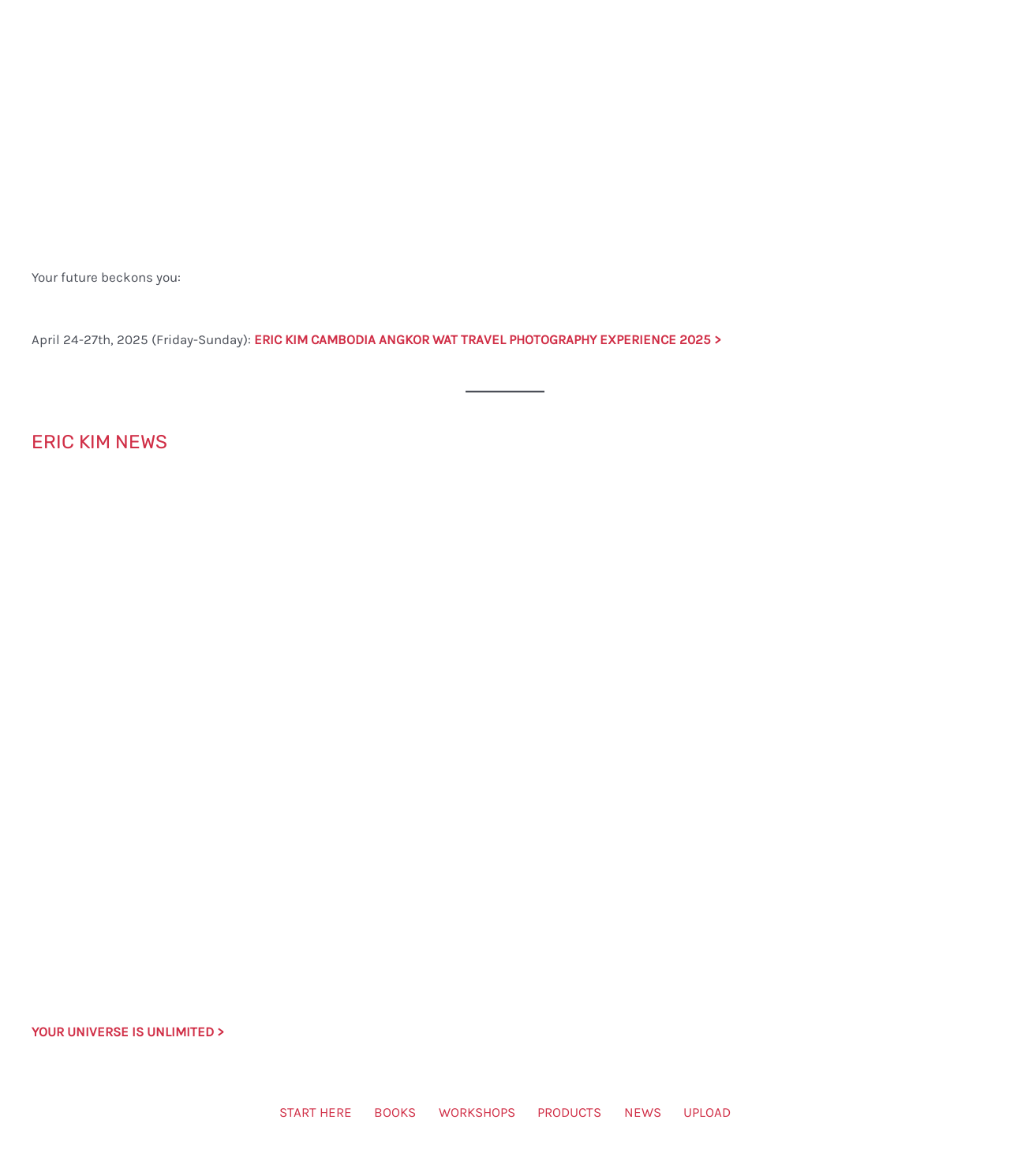Please identify the bounding box coordinates of the clickable area that will fulfill the following instruction: "View YOUR UNIVERSE IS UNLIMITED". The coordinates should be in the format of four float numbers between 0 and 1, i.e., [left, top, right, bottom].

[0.031, 0.87, 0.222, 0.884]